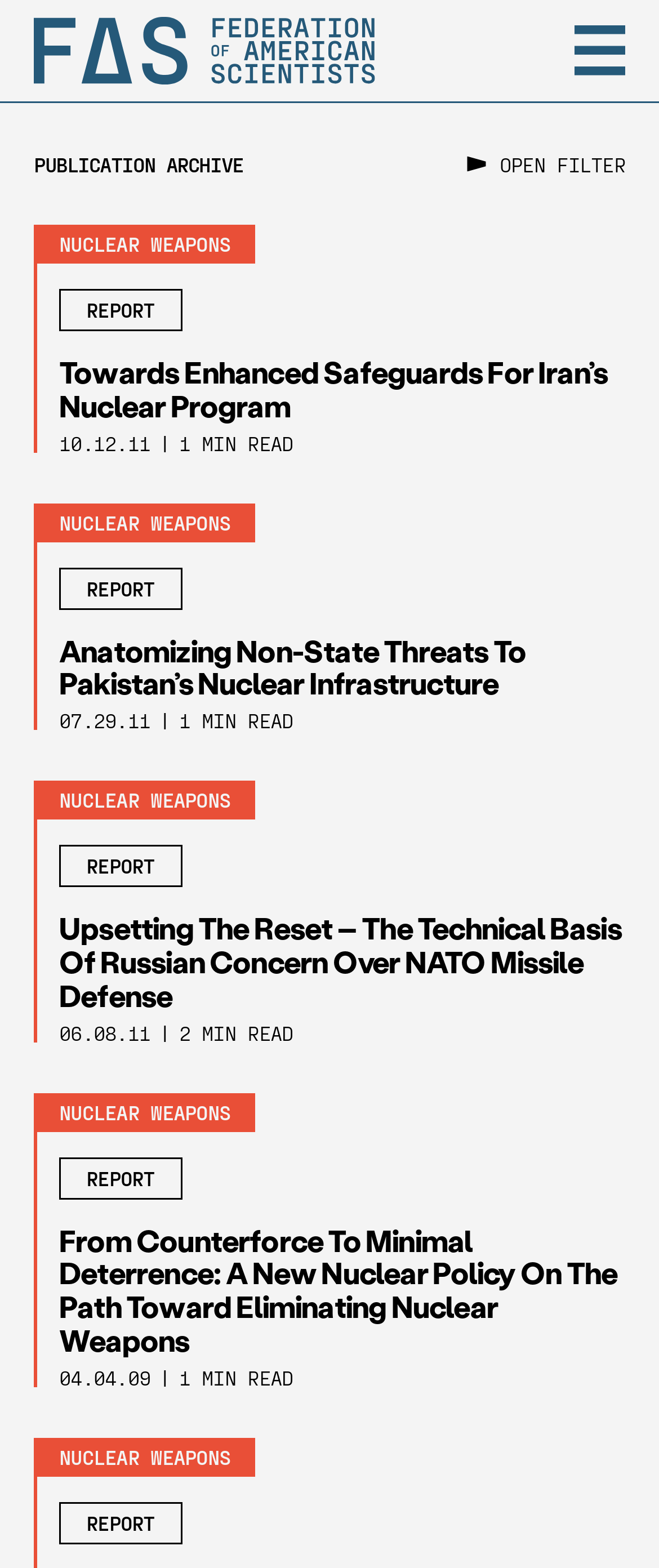What is the name of the organization?
Please use the image to provide a one-word or short phrase answer.

Federation of American Scientists